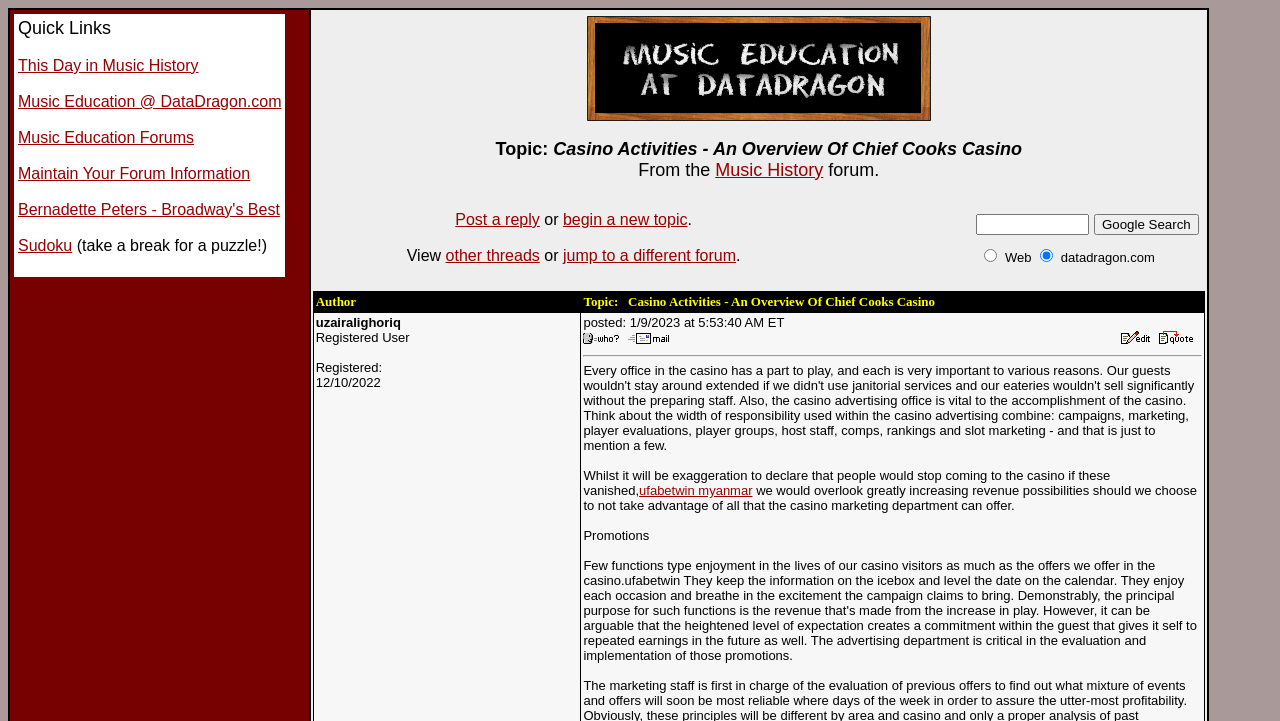From the image, can you give a detailed response to the question below:
What is the section title above the post?

I found the section title by looking at the text 'Music History' in the link element with bounding box coordinates [0.559, 0.222, 0.643, 0.25].